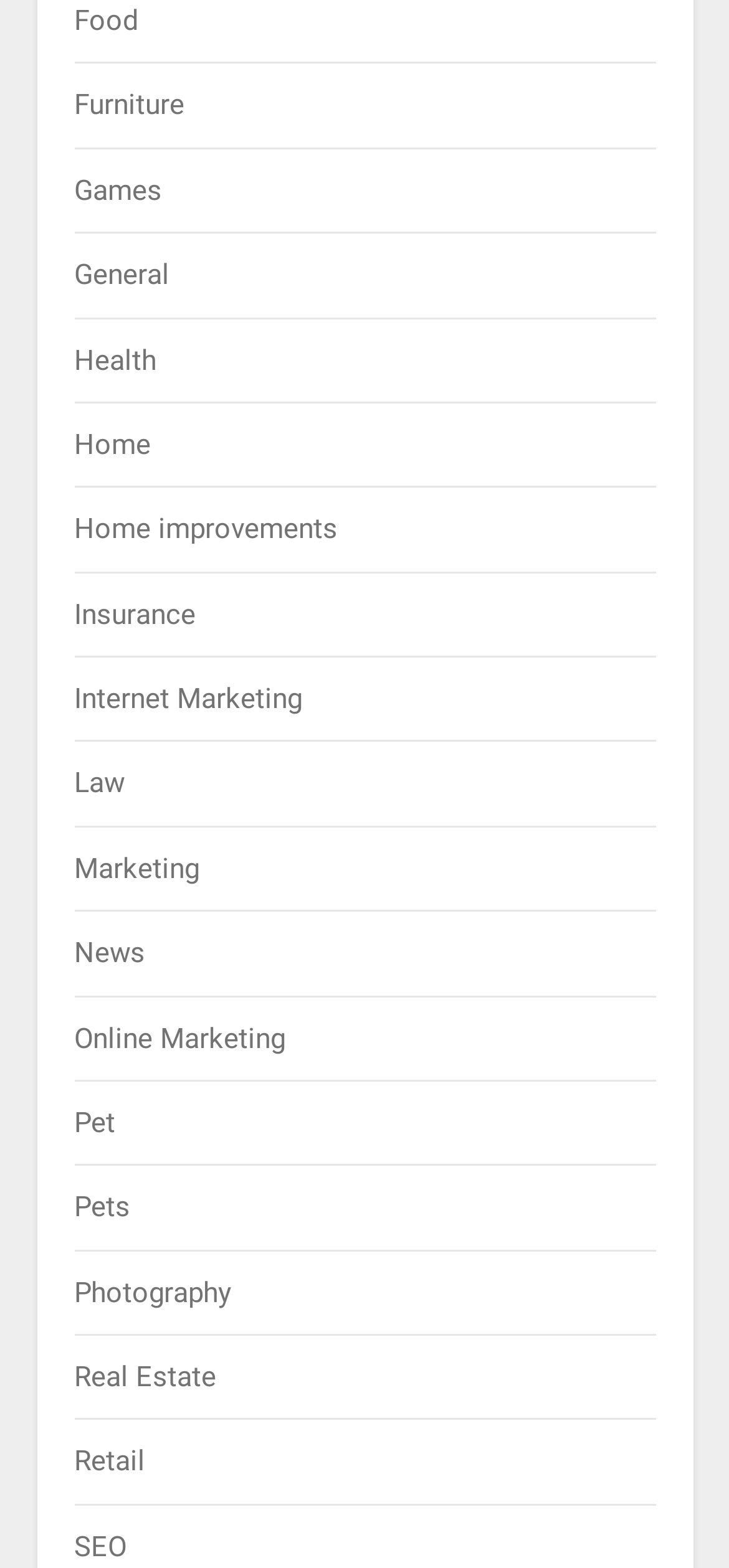What is the last category on the webpage?
Please provide a single word or phrase answer based on the image.

SEO